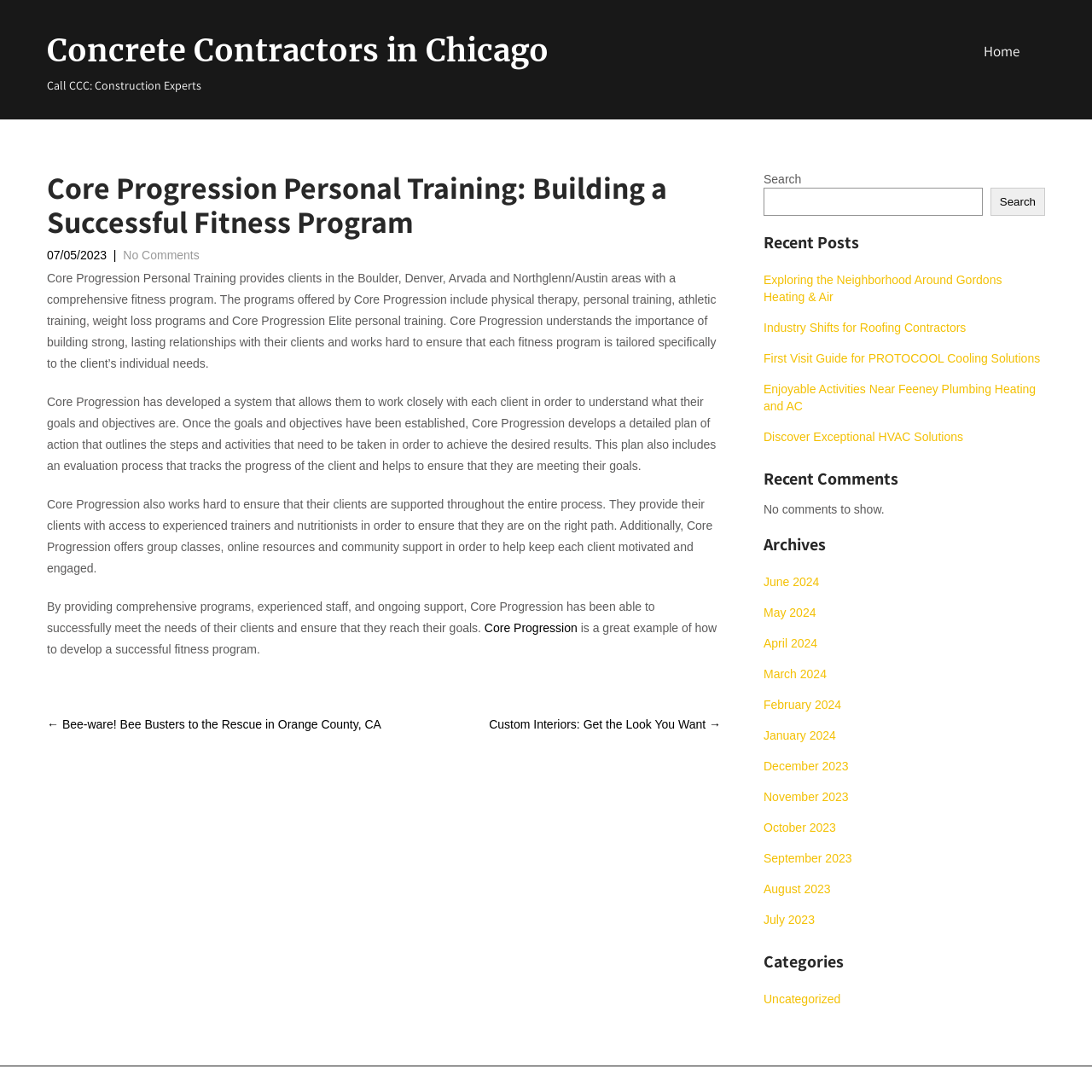What type of training does Core Progression provide?
Using the visual information, respond with a single word or phrase.

Personal training